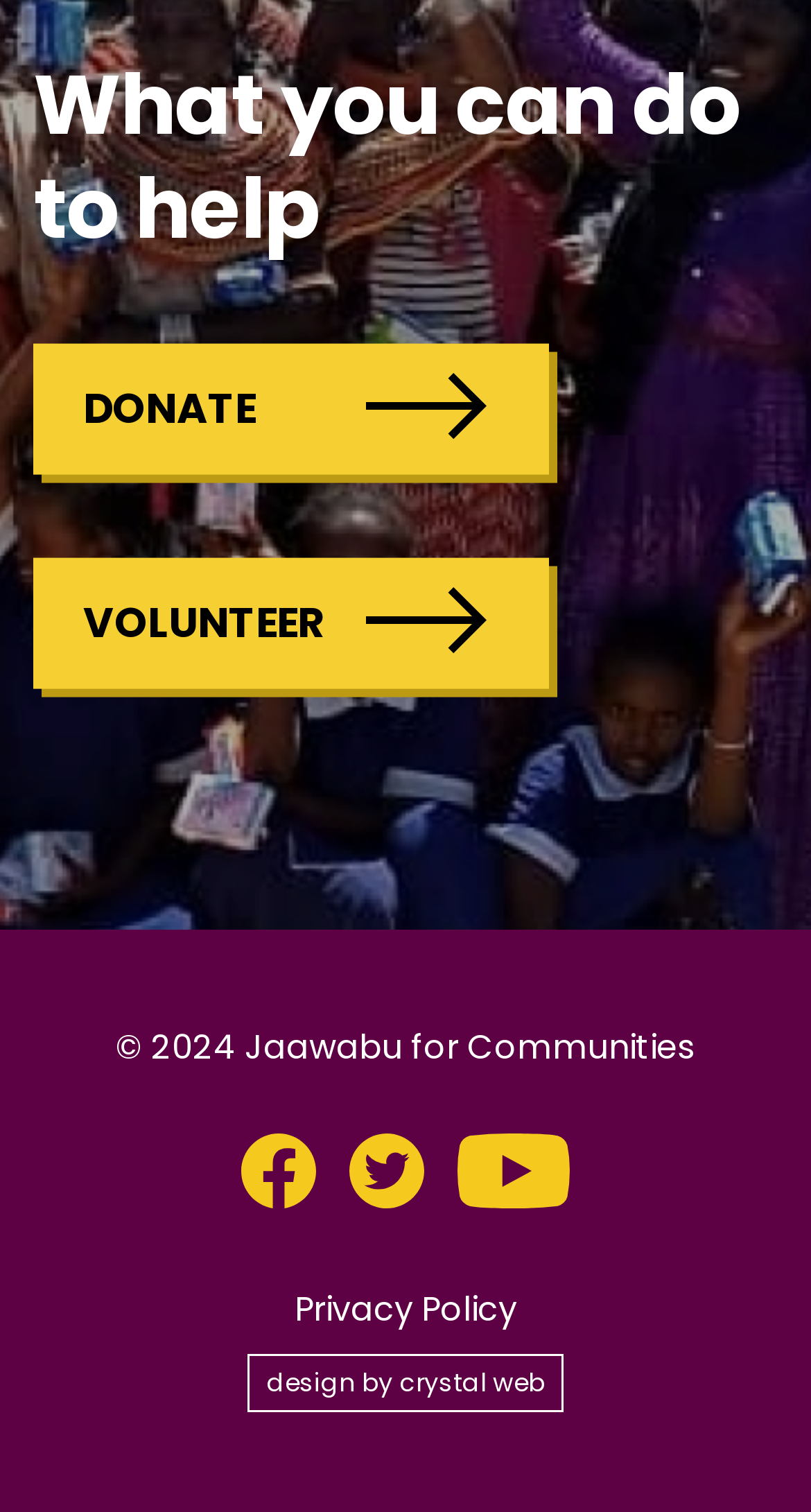From the screenshot, find the bounding box of the UI element matching this description: "Design by Crystal Web". Supply the bounding box coordinates in the form [left, top, right, bottom], each a float between 0 and 1.

[0.305, 0.895, 0.695, 0.934]